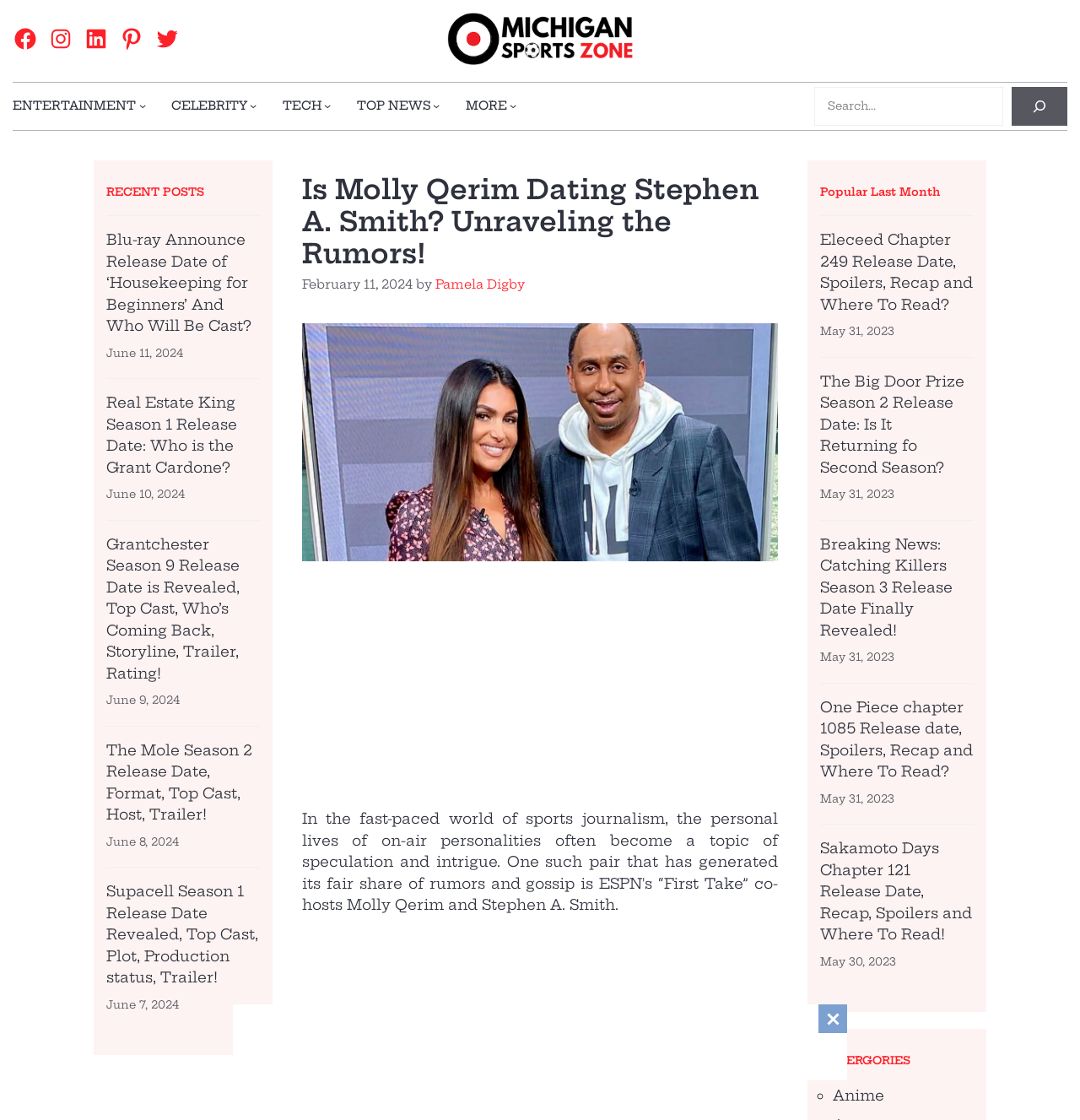Can you find the bounding box coordinates for the element that needs to be clicked to execute this instruction: "Search for something"? The coordinates should be given as four float numbers between 0 and 1, i.e., [left, top, right, bottom].

[0.754, 0.077, 0.988, 0.112]